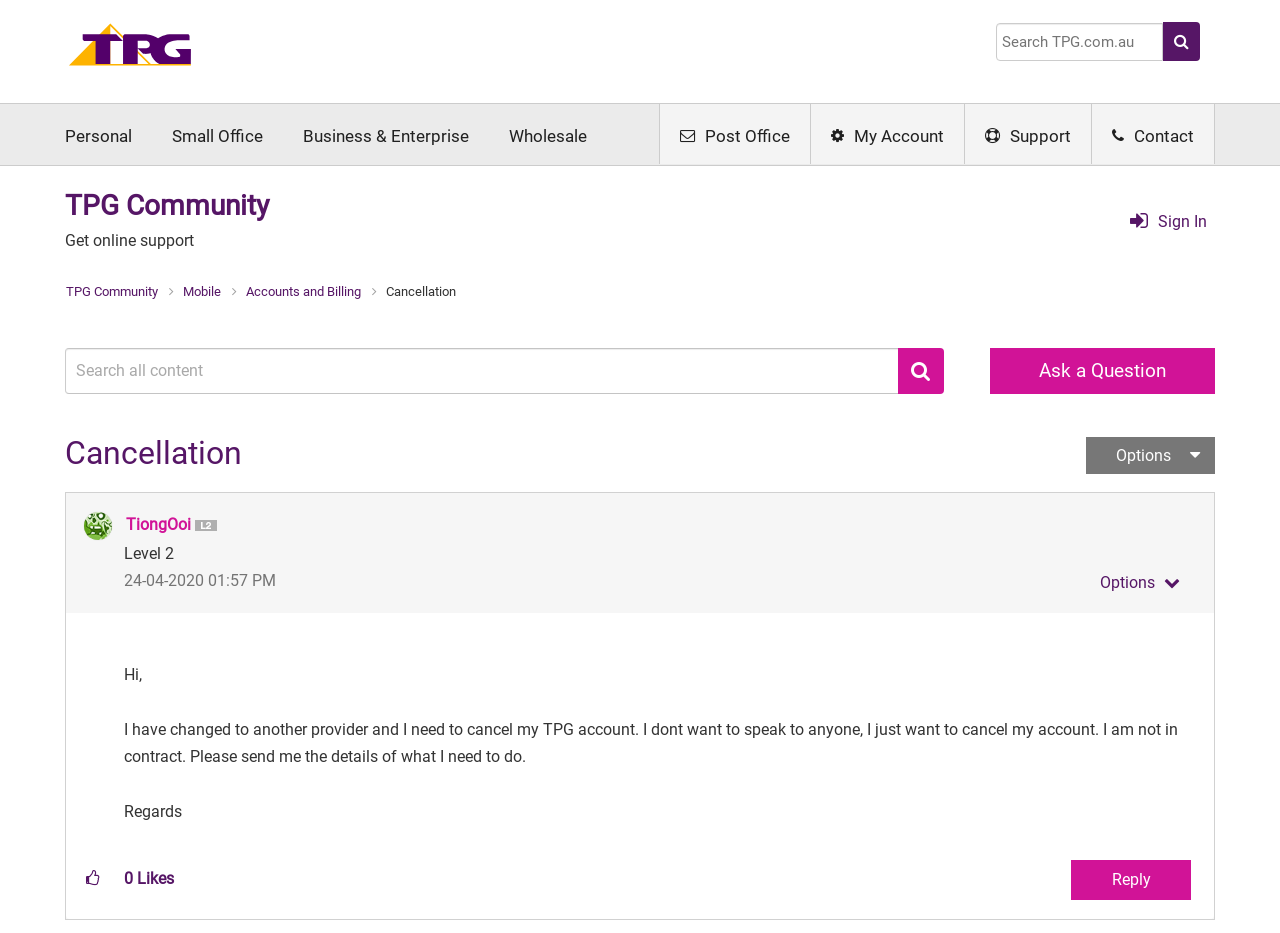Predict the bounding box coordinates of the area that should be clicked to accomplish the following instruction: "Search for something". The bounding box coordinates should consist of four float numbers between 0 and 1, i.e., [left, top, right, bottom].

[0.778, 0.025, 0.909, 0.065]